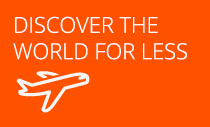What is the color of the text?
Refer to the image and give a detailed response to the question.

The bold text 'DISCOVER THE WORLD FOR LESS' is prominently displayed in white, which provides a high contrast with the orange background and makes the text stand out.